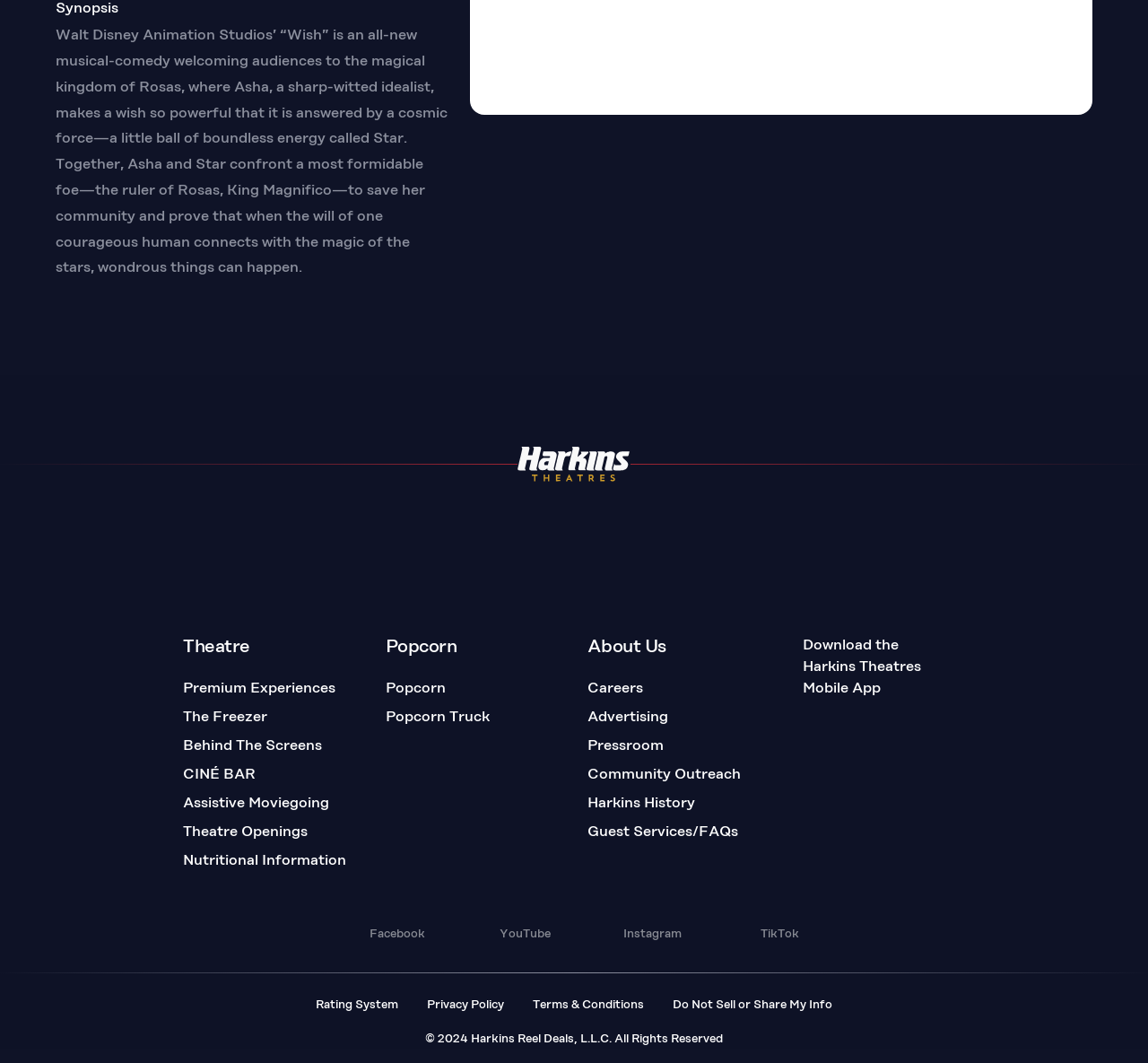Using the provided description Guest Services/FAQs, find the bounding box coordinates for the UI element. Provide the coordinates in (top-left x, top-left y, bottom-right x, bottom-right y) format, ensuring all values are between 0 and 1.

[0.512, 0.777, 0.643, 0.79]